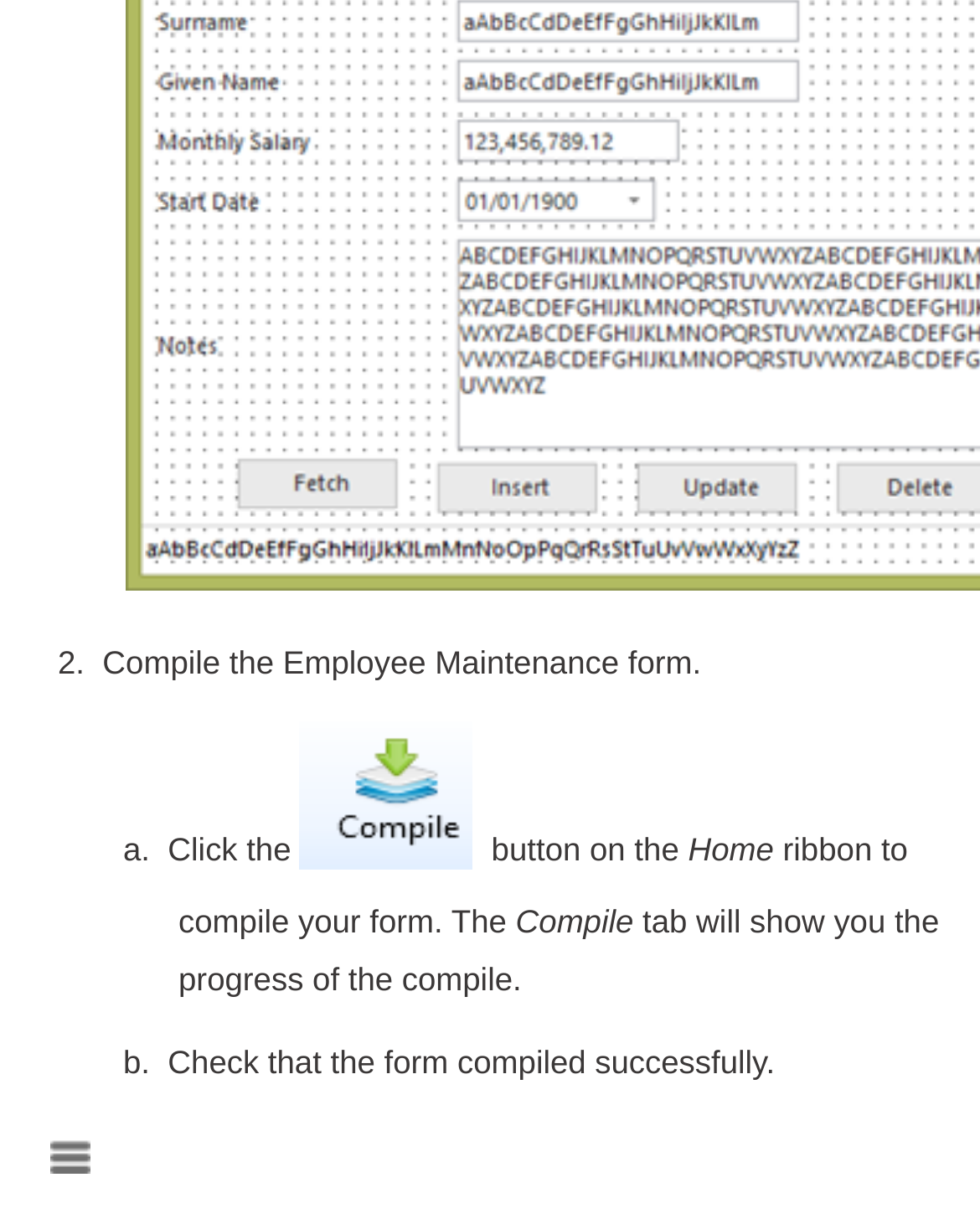What is the purpose of the Compile button?
Please answer the question with a single word or phrase, referencing the image.

To compile the form